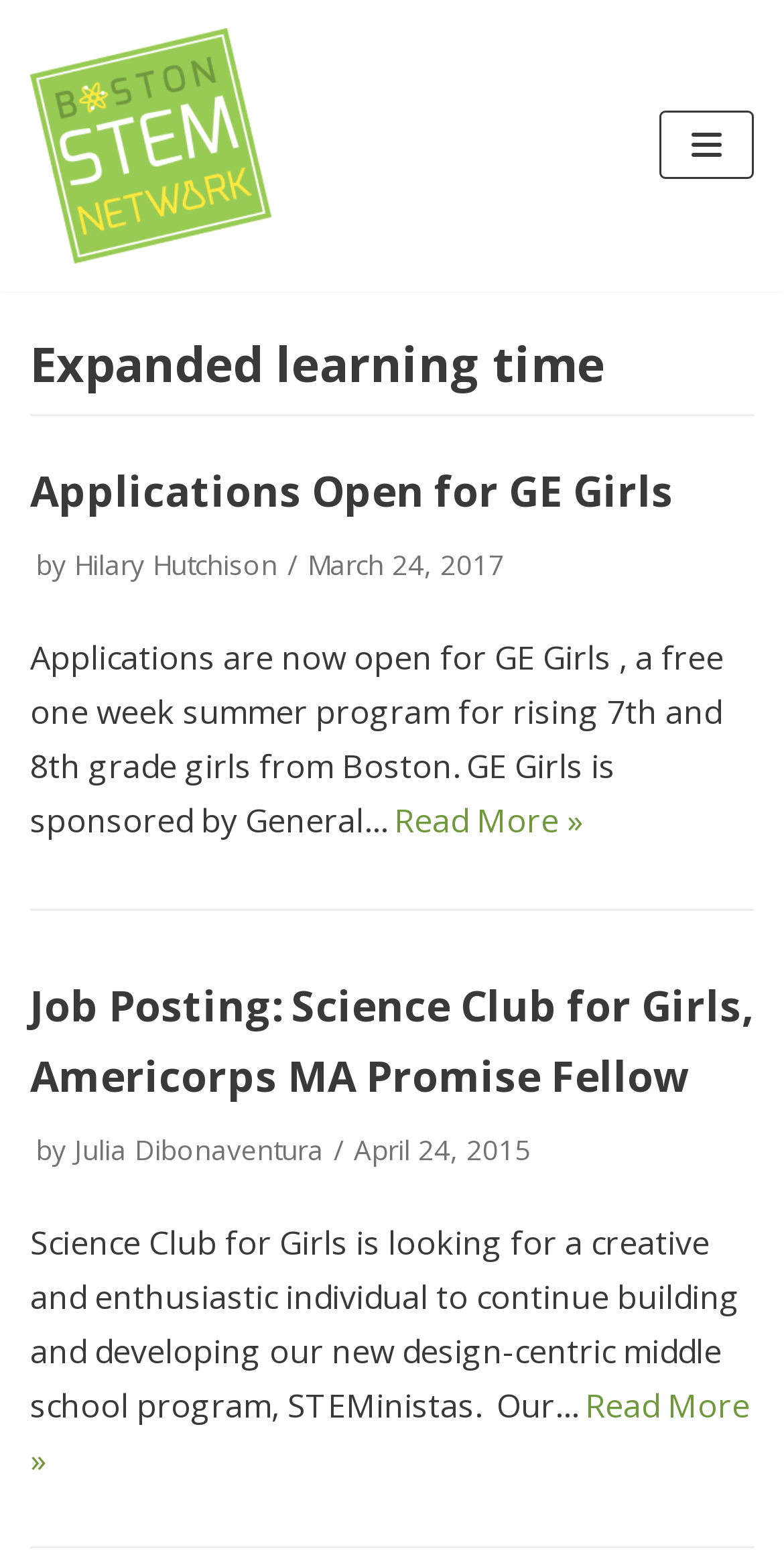Provide an in-depth caption for the contents of the webpage.

The webpage is an archive of articles related to "Expanded learning time" on the Boston STEM Network website. At the top left, there is a "Skip to content" link, followed by a link to the Boston STEM Network. On the top right, there is a "Navigation Menu" button. 

Below the top navigation, there is a heading that reads "Expanded learning time". Underneath, there are two articles. The first article has a heading "Applications Open for GE Girls" and is written by Hilary Hutchison. The article is dated March 24, 2017, and describes a free one-week summer program for rising 7th and 8th-grade girls from Boston. There is a "Read More" link at the bottom of the article summary.

The second article has a heading "Job Posting: Science Club for Girls, Americorps MA Promise Fellow" and is written by Julia Dibonaventura. The article is dated April 24, 2015, and describes a job posting for a Science Club for Girls program. There is a "Read More" link at the bottom of the article summary.